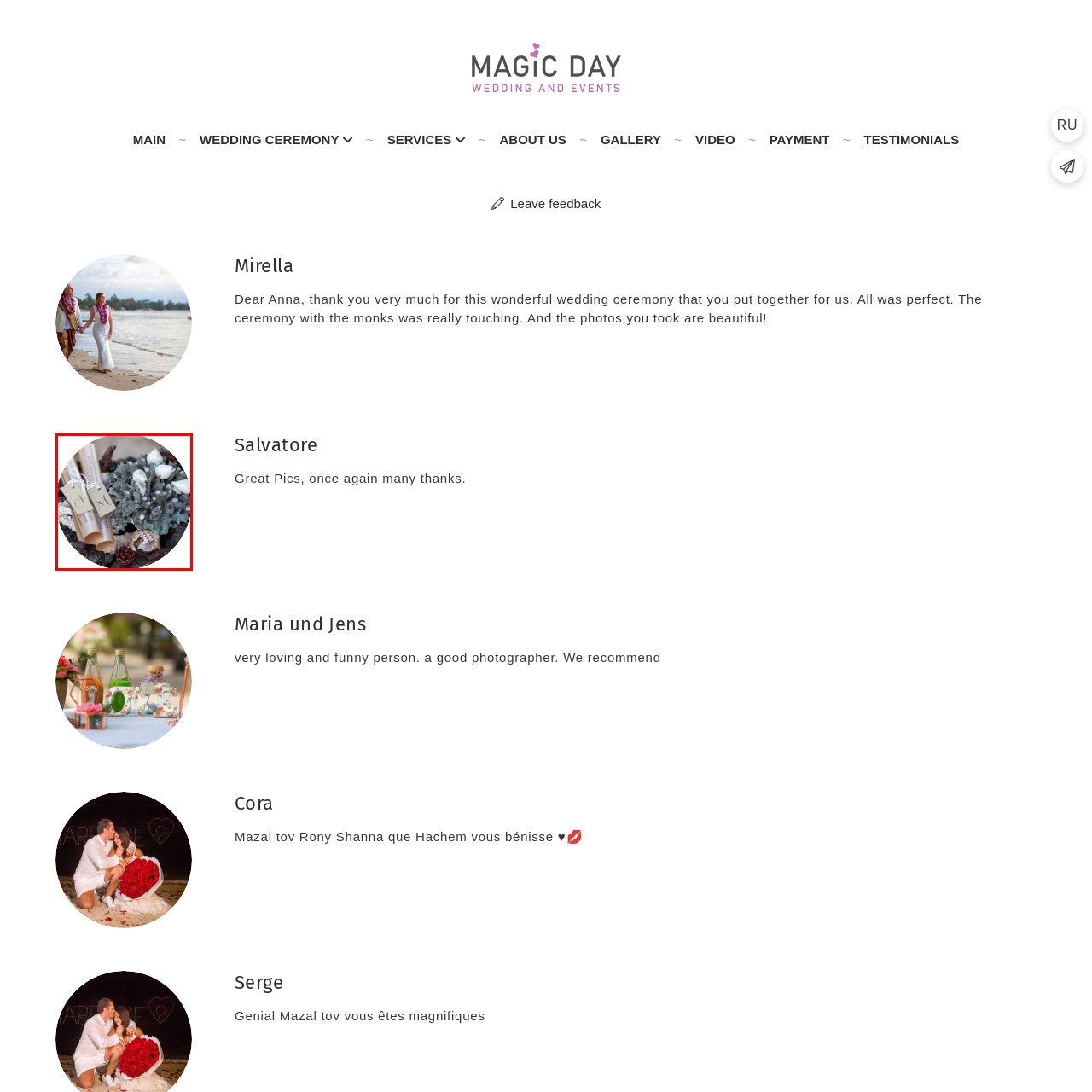Check the image highlighted in red, What type of plants are surrounding the scrolls?
 Please answer in a single word or phrase.

Coral-like plants